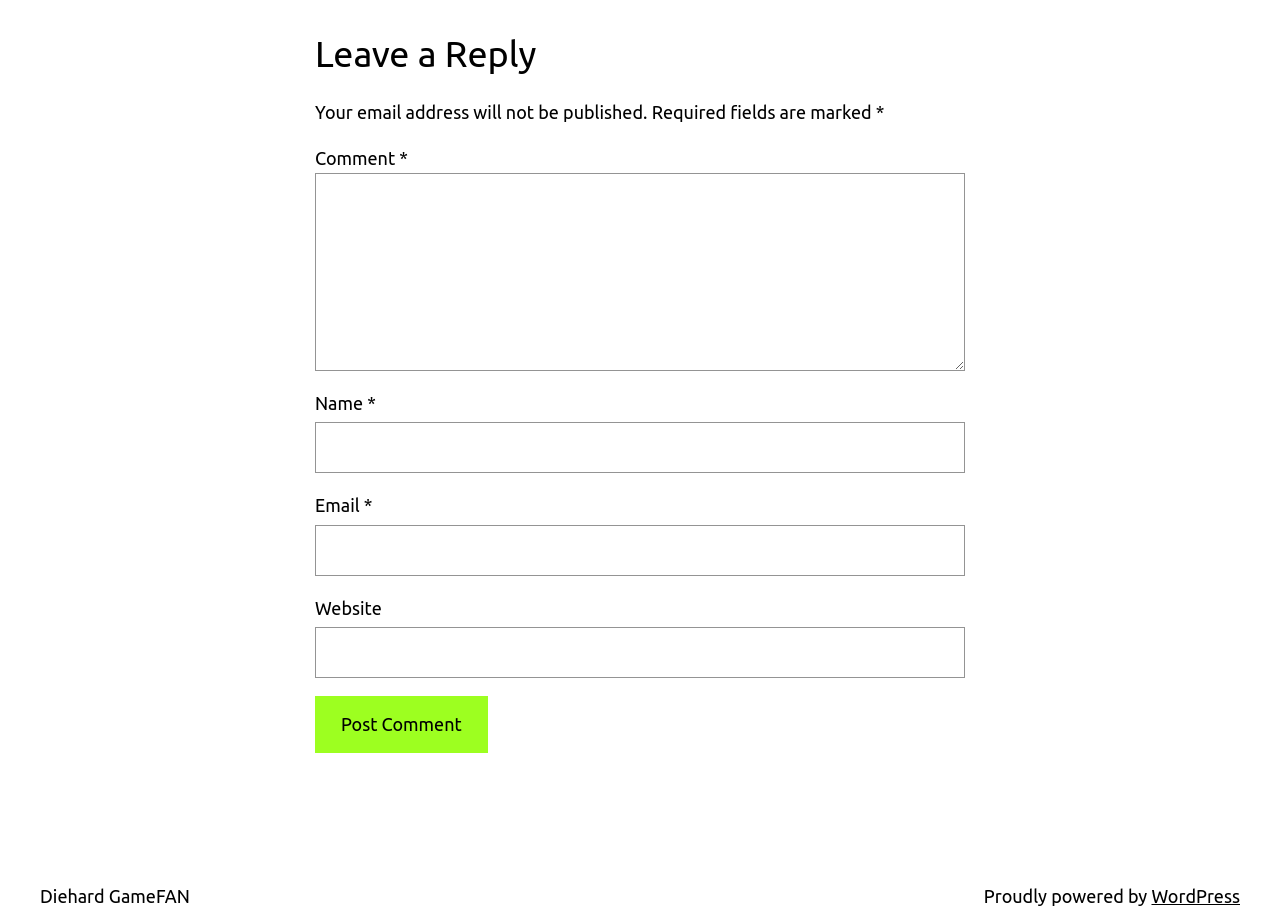What action will the 'Post Comment' button perform?
Provide a detailed and well-explained answer to the question.

When the 'Post Comment' button is clicked, it will submit the comment and its associated information (Name, Email, Website) to the website for processing and potential display.